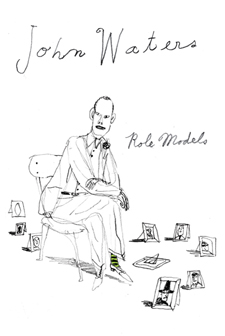What is the theme of the book?
Refer to the image and give a detailed response to the question.

The illustration surrounding John Waters features several frames containing small images, suggesting a collection of memories or inspirations related to the theme of the book, which is a collection of essays that explore his influences and experiences.